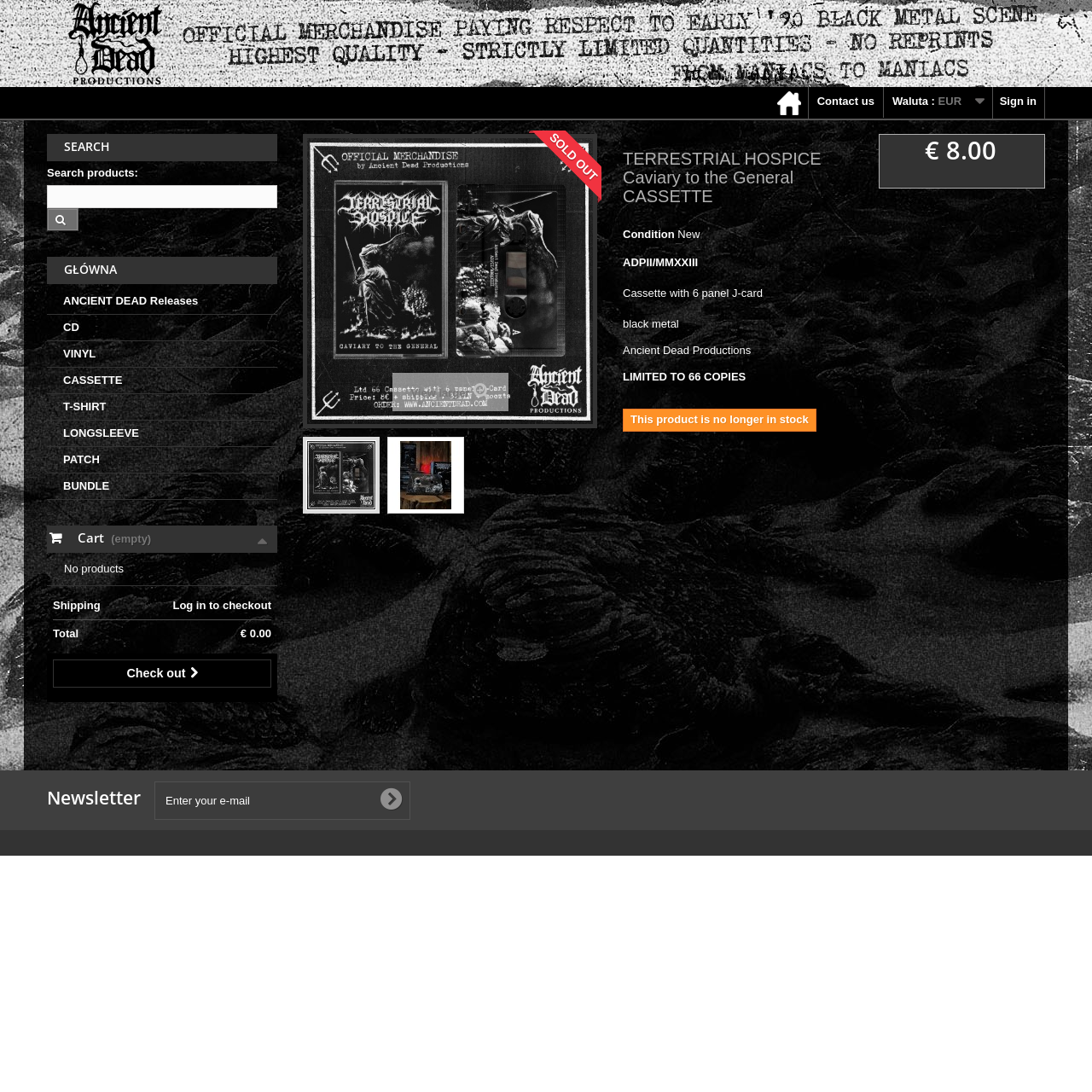Could you provide the bounding box coordinates for the portion of the screen to click to complete this instruction: "Search products"?

[0.043, 0.17, 0.254, 0.191]